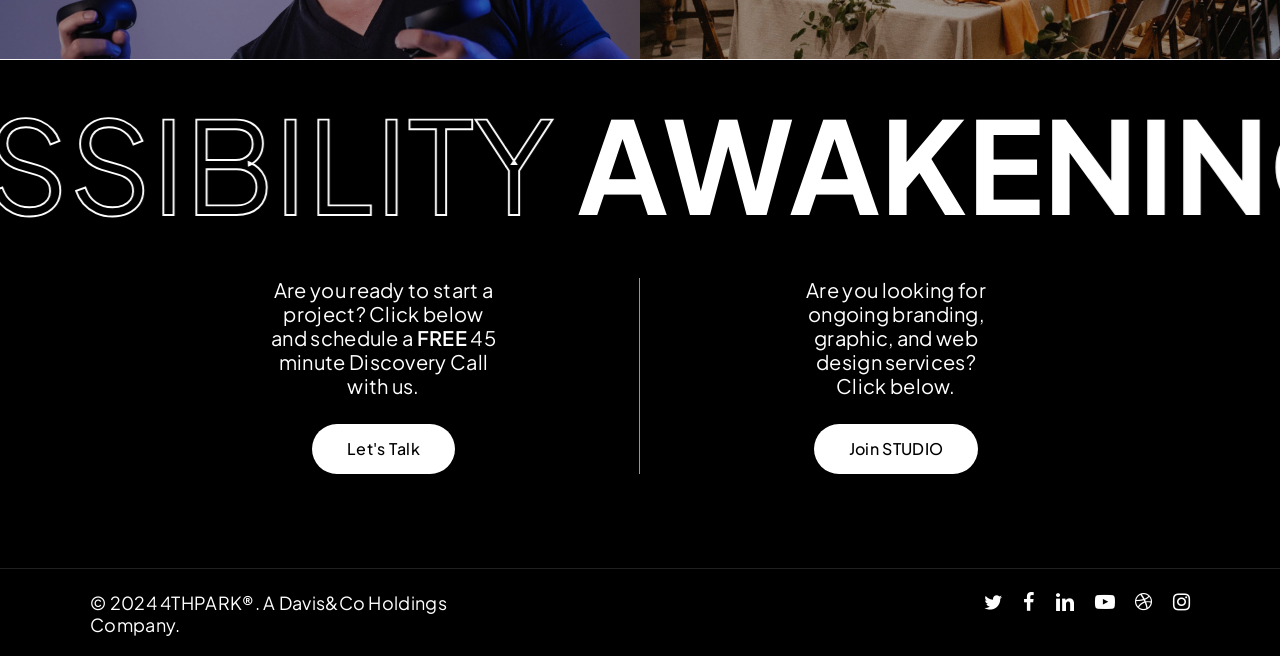What is the name of the company that owns 4THPARK?
Look at the image and provide a detailed response to the question.

The company name 'Davis&Co Holdings' is mentioned at the bottom of the page, which is the owner of 4THPARK.